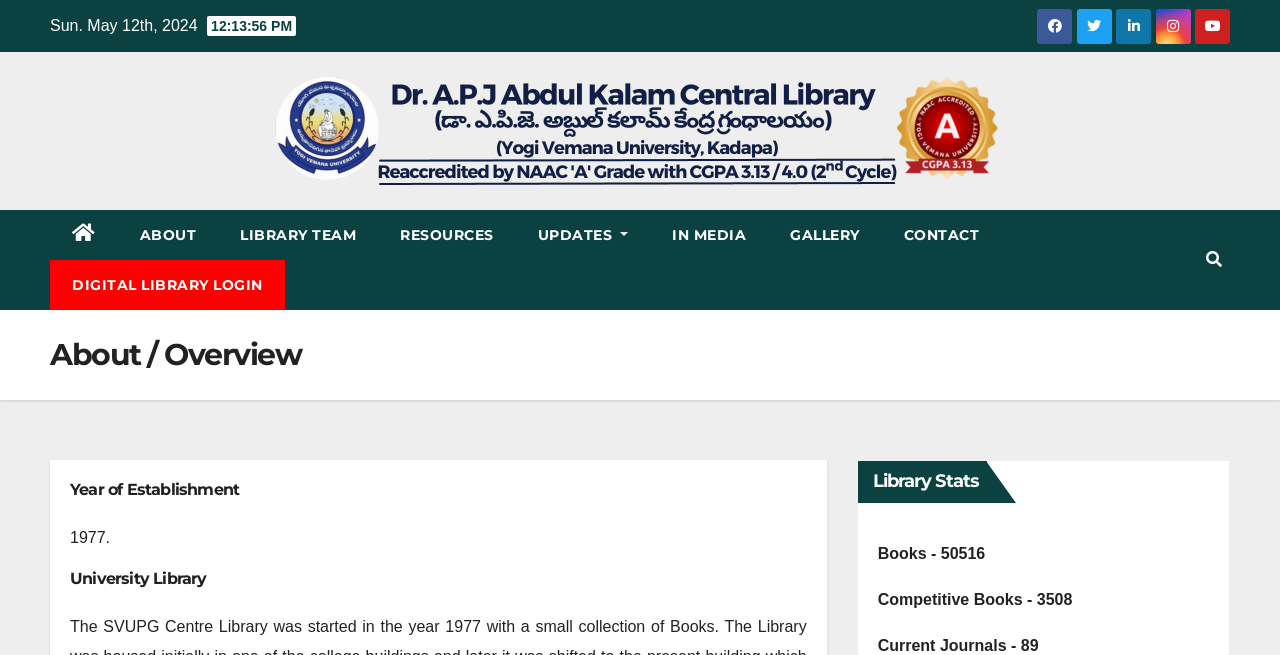Craft a detailed narrative of the webpage's structure and content.

The webpage is about the Dr. A.P.J Abdul Kalam Central Library, with a focus on its overview. At the top left, there is a date displayed as "Sun. May 12th, 2024". To the right of the date, there are five social media links represented by icons. Below the date, there is a large link with the library's name, accompanied by an image of the library. 

On the top navigation bar, there are seven links: ABOUT, LIBRARY TEAM, RESOURCES, UPDATES, IN MEDIA, GALLERY, and CONTACT. The UPDATES link has a dropdown menu. Below the navigation bar, there is a login link for the digital library. 

On the right side of the page, there is a search button represented by a magnifying glass icon. The main content of the page is divided into sections. The first section is headed "About / Overview", which provides an introduction to the library. Below this, there are two sections: "Year of Establishment" with the year 1977, and "University Library". The "University Library" section is further divided into "Library Stats", which displays the number of books, competitive books, and current journals in the library.